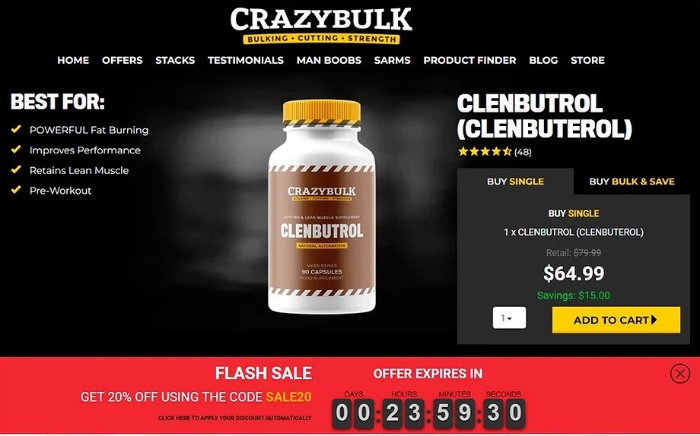Create a vivid and detailed description of the image.

The image showcases a product from CrazyBulk called "Clenbutrol," which is positioned prominently on the website. Clenbutrol is marketed as a dietary supplement designed to aid in fat burning, enhance performance, retain lean muscle, and serve as a pre-workout aid. The bottle, featuring a distinct yellow cap, is designed to appeal to fitness enthusiasts aiming to improve their physique. 

Highlighted in the image is a flash sale offering a 20% discount with the code "SALE20," encouraging users to act quickly, as indicated by the countdown timer showing limited time left for the offer. The product is available for purchase at a discounted price of $64.99, down from the original retail price of $79.99. The image effectively combines promotional elements with clear pricing details, catering to users interested in fitness supplements.